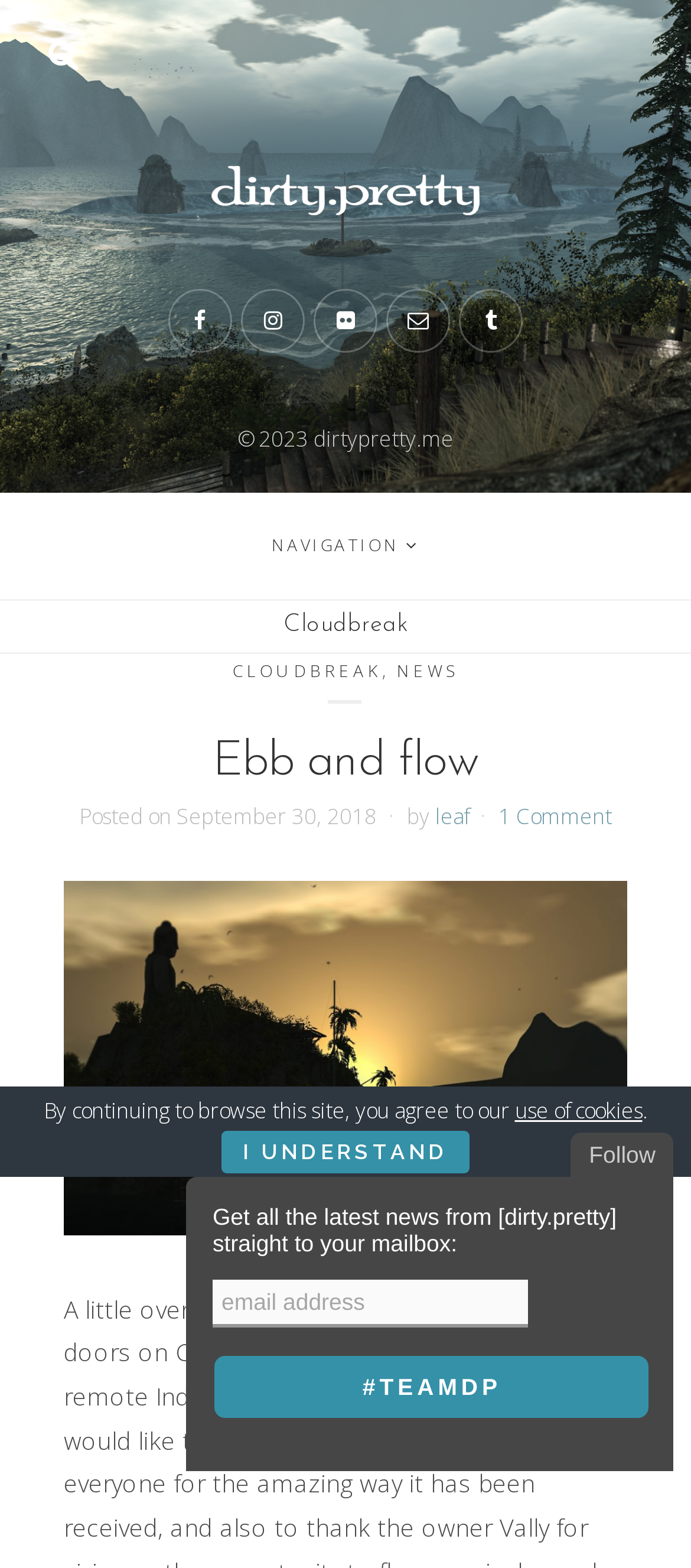Explain the webpage's layout and main content in detail.

The webpage appears to be a blog or news site with a clean and organized layout. At the top left, there is a navigation link with an icon. Next to it, there is a logo or brand name "dirty.pretty" with an image. Below the logo, there are several social media links represented by icons.

In the main content area, there is a header section with a title "Cloudbreak" and a navigation menu with links to "CLOUDBREAK", "NEWS", and other sections. Below the header, there is a news article or blog post titled "Ebb and flow" with a posted date and author information. The article has a "Read more" link, but it is currently hidden.

At the bottom of the page, there is a section with a call-to-action to follow the blog and receive news updates via email. There is a text box to enter an email address and a button to submit. Next to it, there is a button with the text "#TeamDP".

Additionally, there is a notice at the bottom of the page regarding the use of cookies, with a link to learn more. Below the notice, there is a button to acknowledge and agree to the use of cookies.